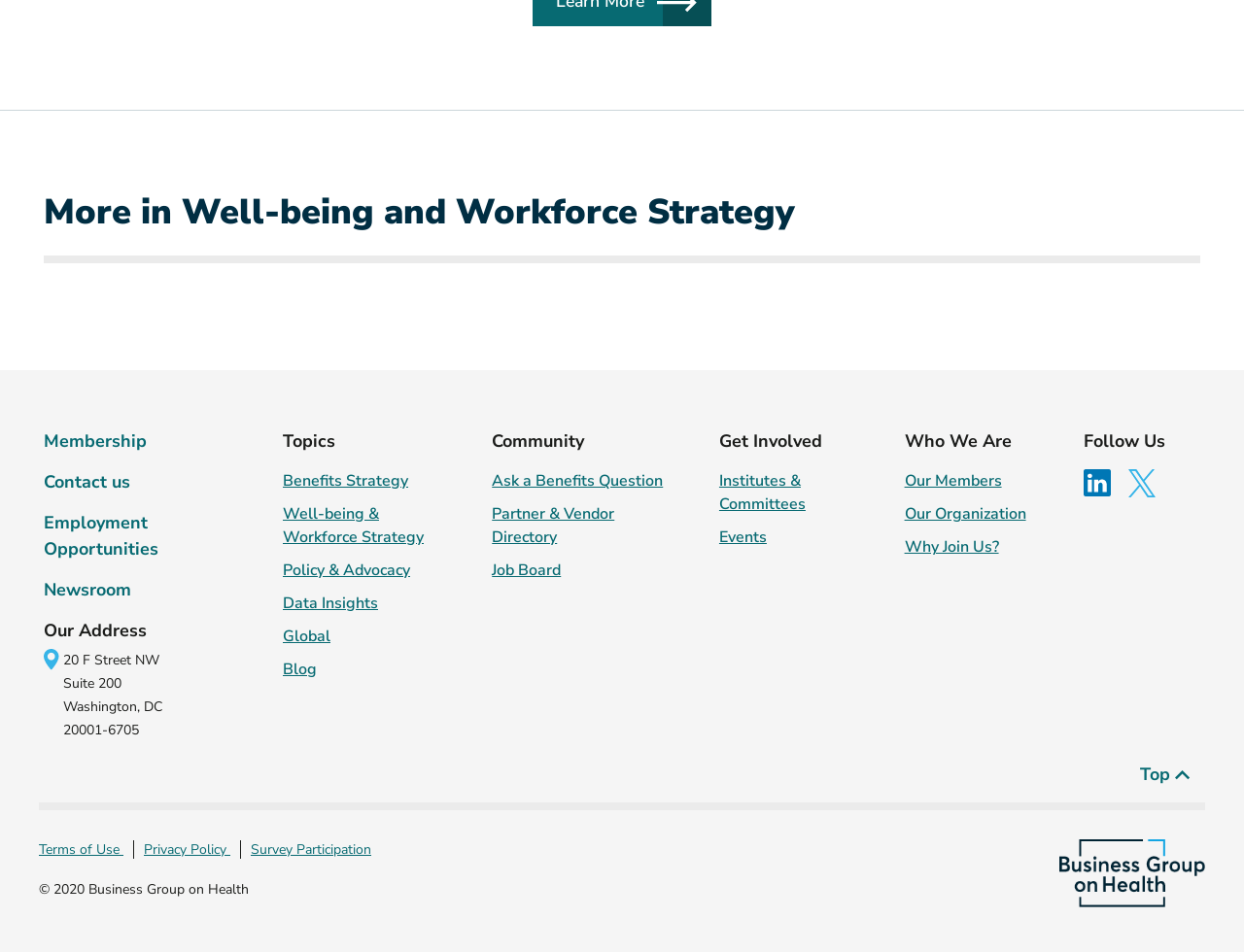Locate the bounding box coordinates of the item that should be clicked to fulfill the instruction: "Read the article about unhealthy gut signs".

None